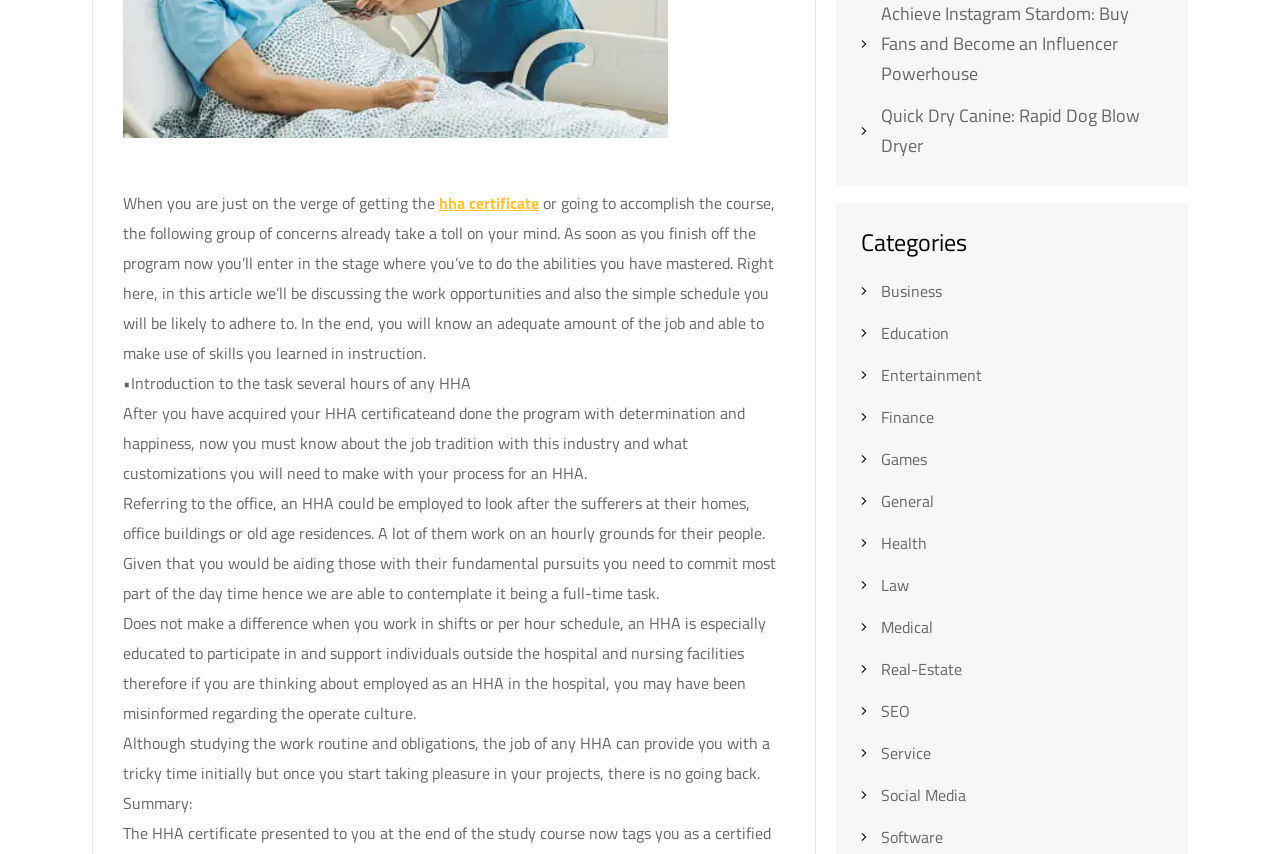Please determine the bounding box coordinates for the element with the description: "Social Media".

[0.688, 0.917, 0.755, 0.945]